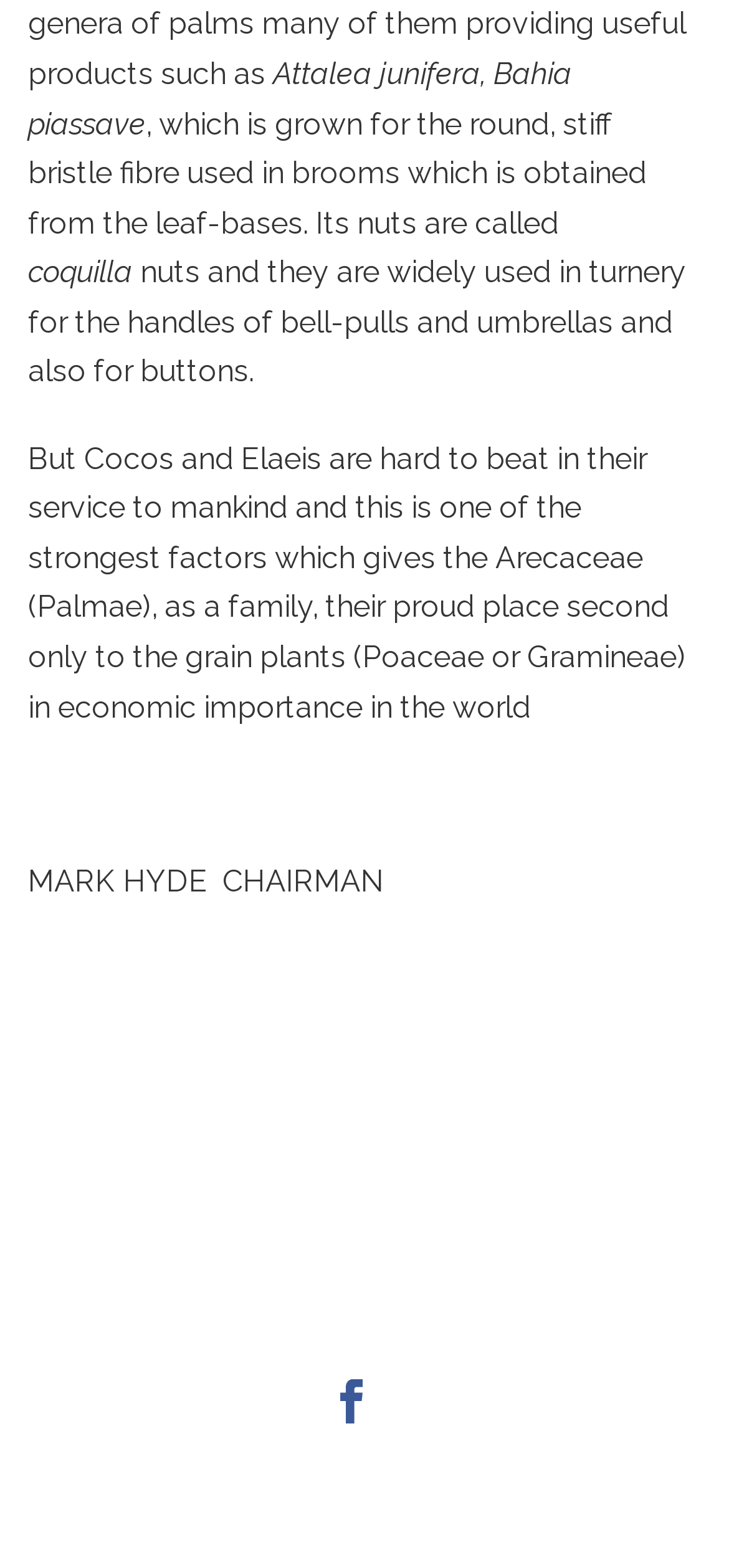Who is the chairman mentioned on the page?
Please provide a comprehensive answer based on the contents of the image.

The text explicitly mentions 'MARK HYDE CHAIRMAN'.